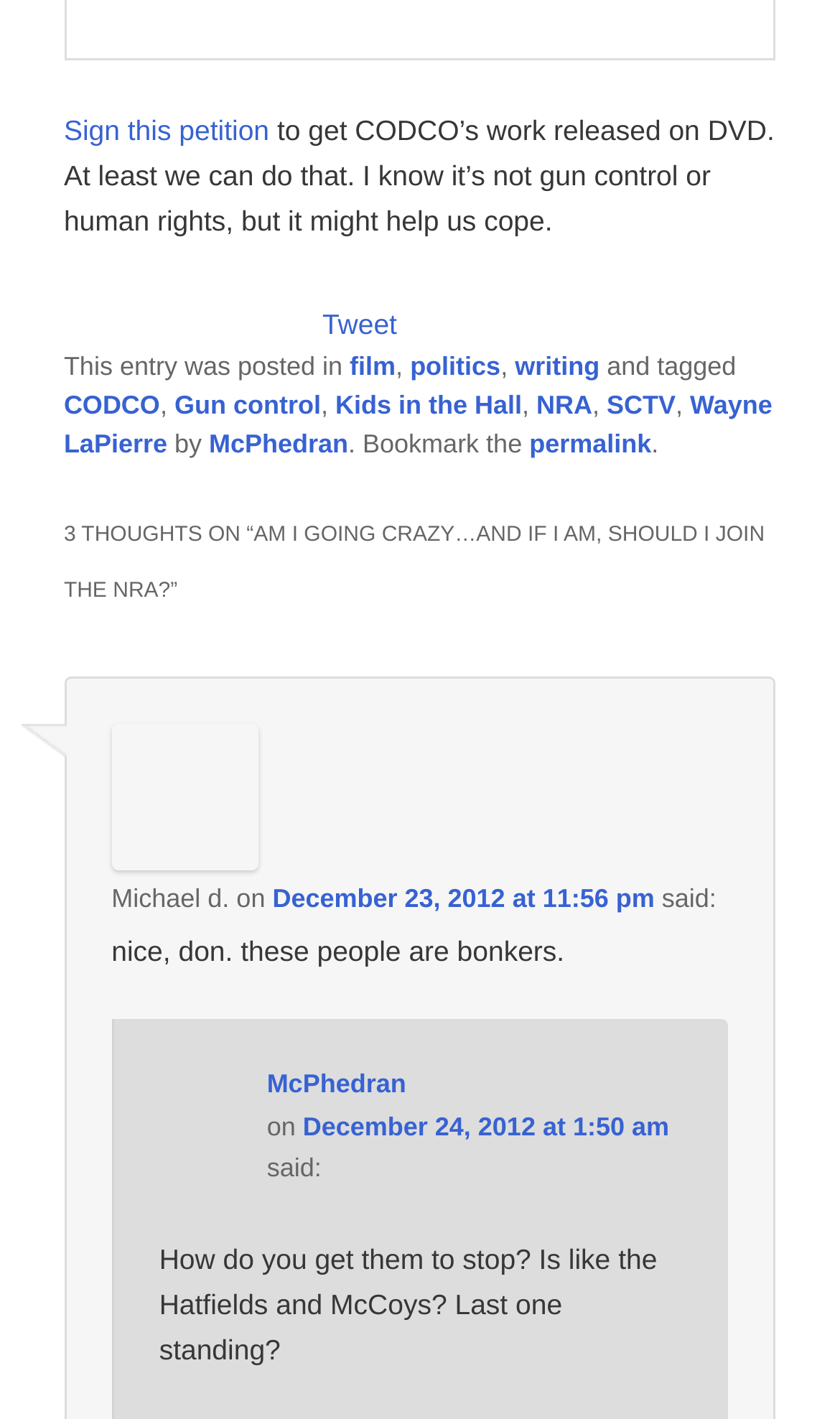Determine the bounding box coordinates of the element that should be clicked to execute the following command: "Click the 'Sign this petition' link".

[0.076, 0.08, 0.321, 0.103]